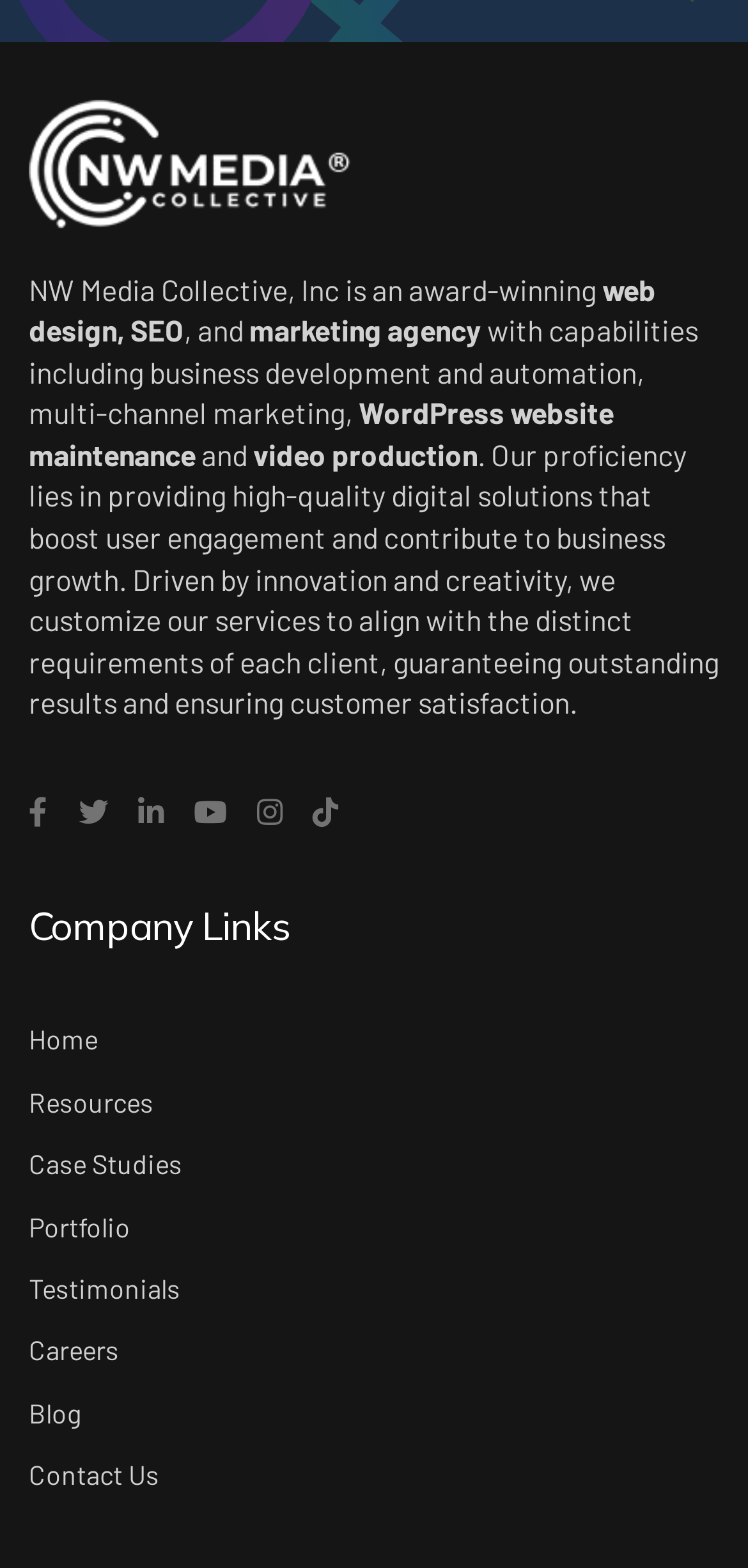Identify the bounding box coordinates for the region of the element that should be clicked to carry out the instruction: "Close the popup". The bounding box coordinates should be four float numbers between 0 and 1, i.e., [left, top, right, bottom].

None